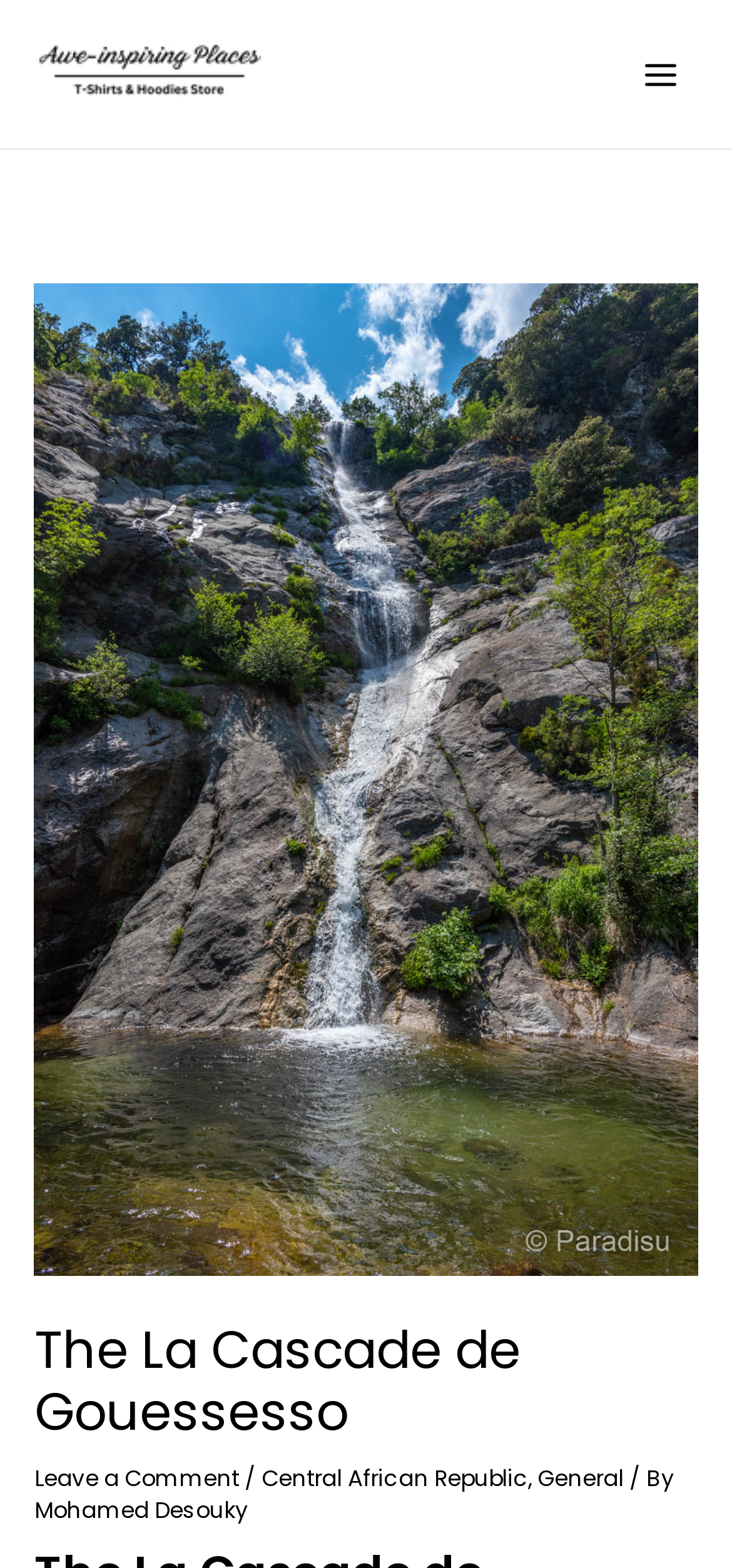Give a detailed explanation of the elements present on the webpage.

The webpage is about The La Cascade de Gouessesso, a tranquil and epic waterfall in Ivory Coast. At the top left corner, there is a logo of "Awe-inspiring Places" with a link to the website's main page. Next to the logo, there is a main menu button on the top right corner.

Below the logo, there is a large header section that takes up most of the page. Within this section, there is a prominent image of The La Cascade de Gouessesso, which is a stunning waterfall. Above the image, there is a heading that reads "The La Cascade de Gouessesso". 

Underneath the image, there are several links and text elements. There is a "Leave a Comment" link, followed by a slash, and then links to "Central African Republic" and "General" categories. After that, there is a text element that reads "/ By" and a link to the author "Mohamed Desouky".